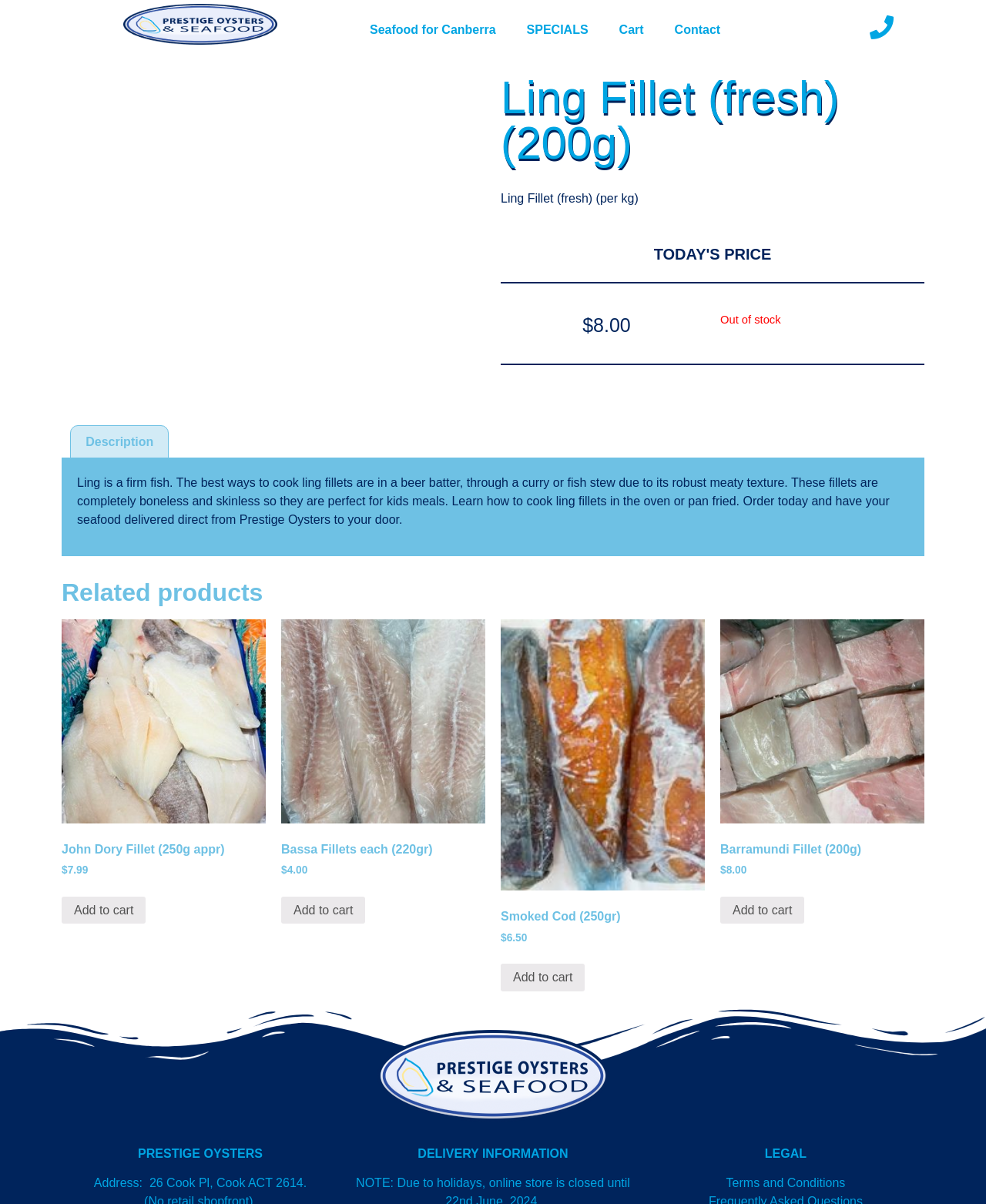Use one word or a short phrase to answer the question provided: 
Is the Ling Fillet in stock?

No